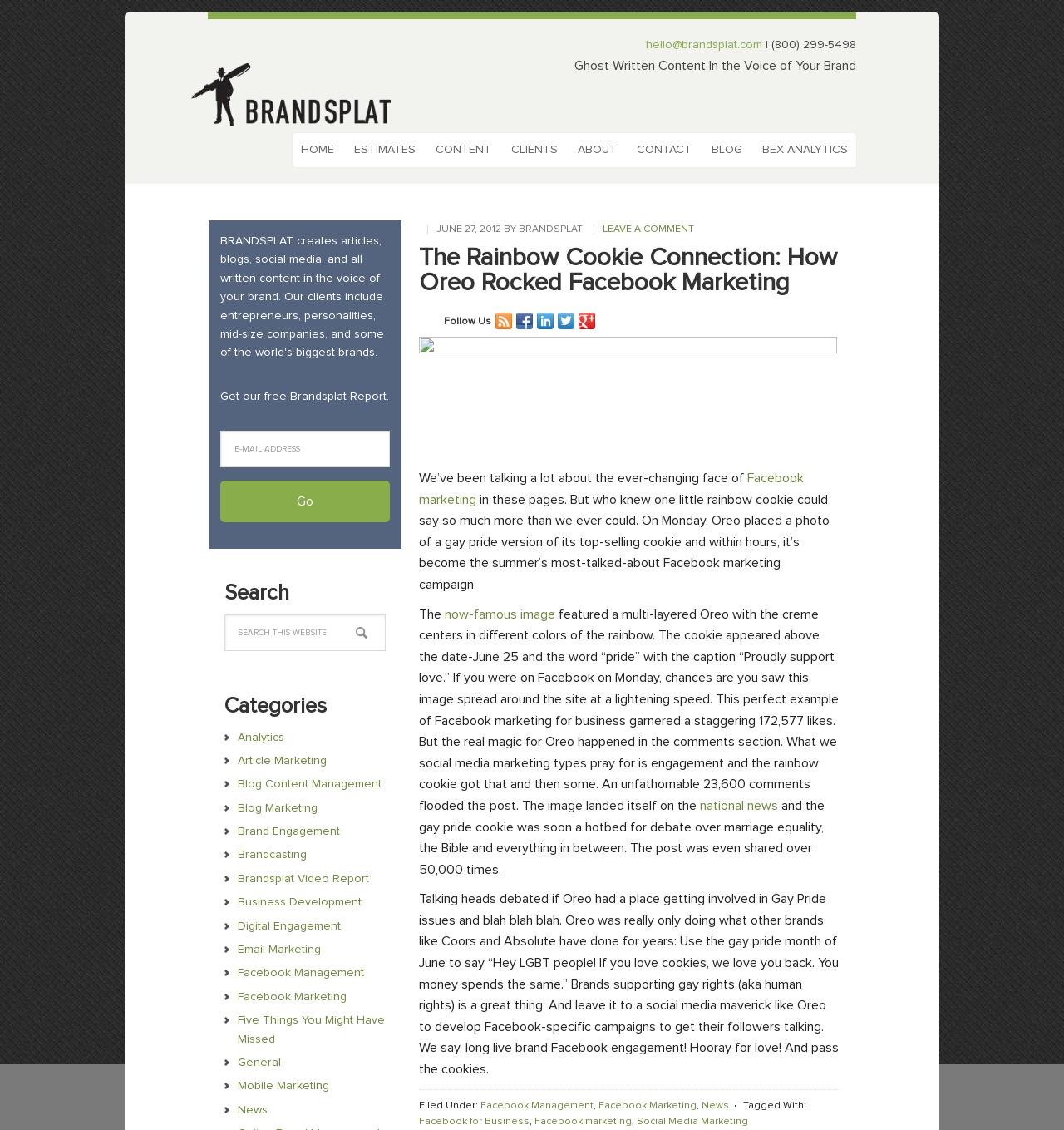Based on what you see in the screenshot, provide a thorough answer to this question: What is the topic of the article?

The topic of the article can be inferred from the text content, which discusses the success of Oreo's Facebook marketing campaign during Gay Pride month.